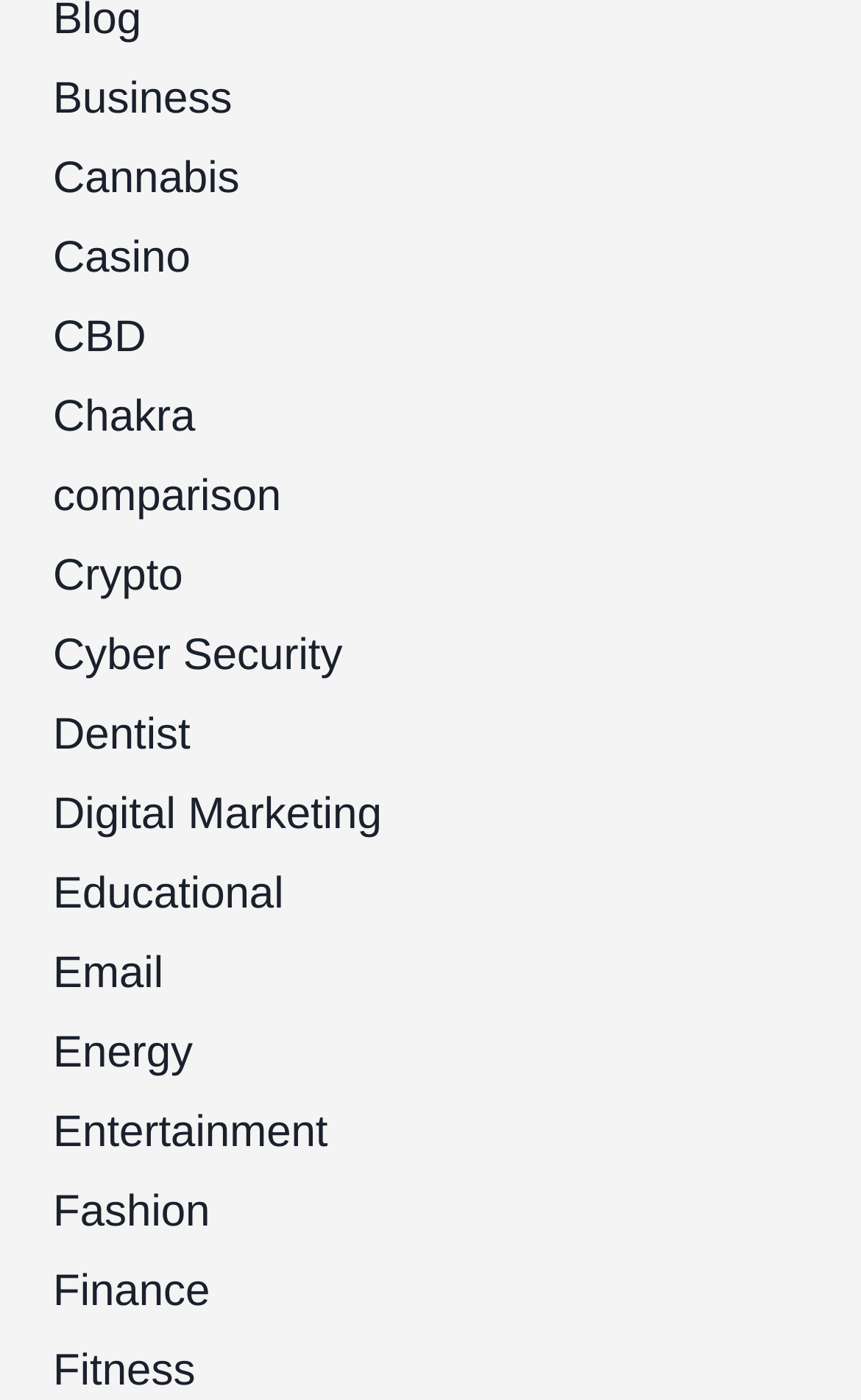Respond with a single word or phrase:
How many categories are listed?

16